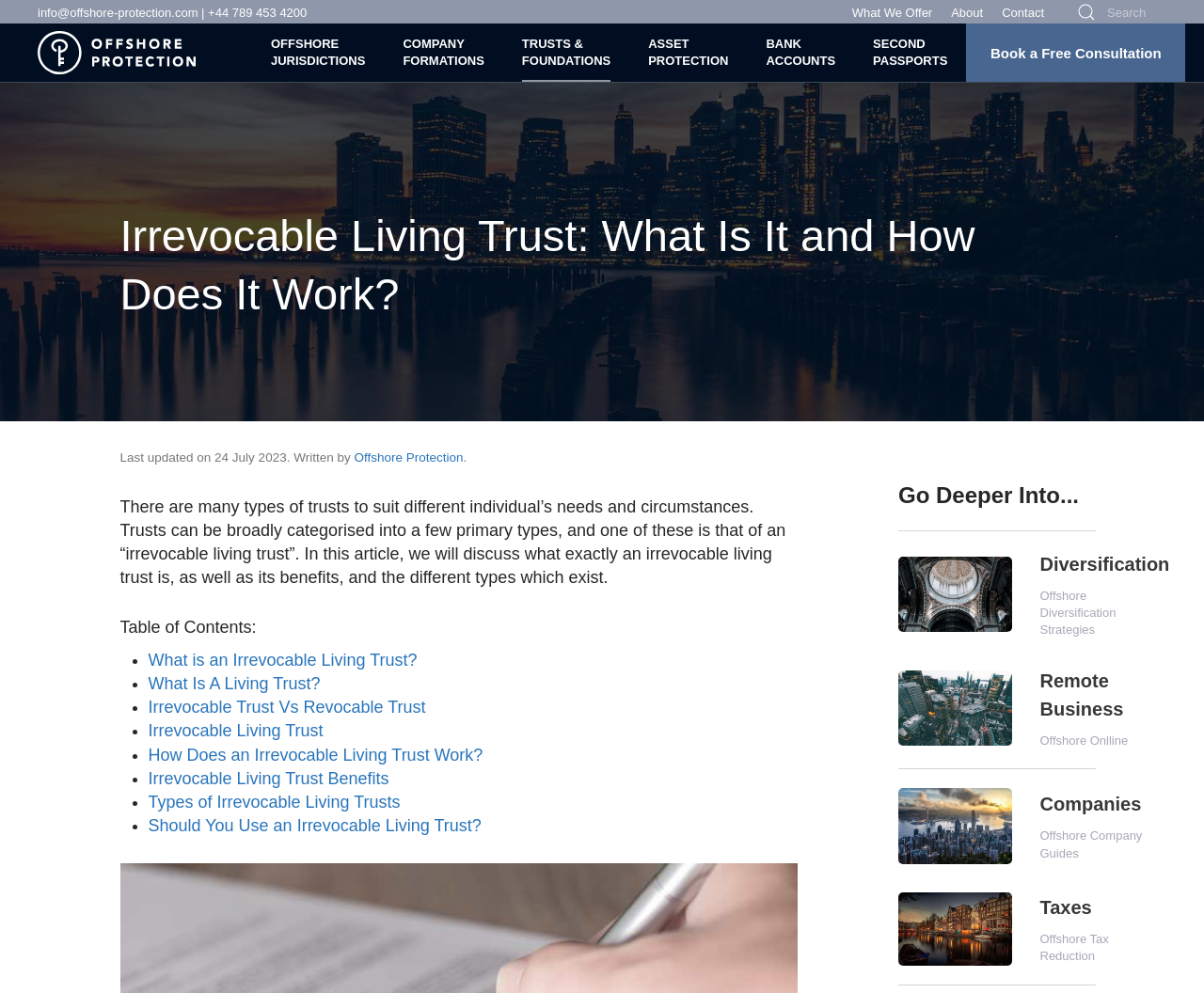Find and provide the bounding box coordinates for the UI element described with: "aria-label="Search" name="q" placeholder="Search"".

[0.891, 0.001, 0.969, 0.025]